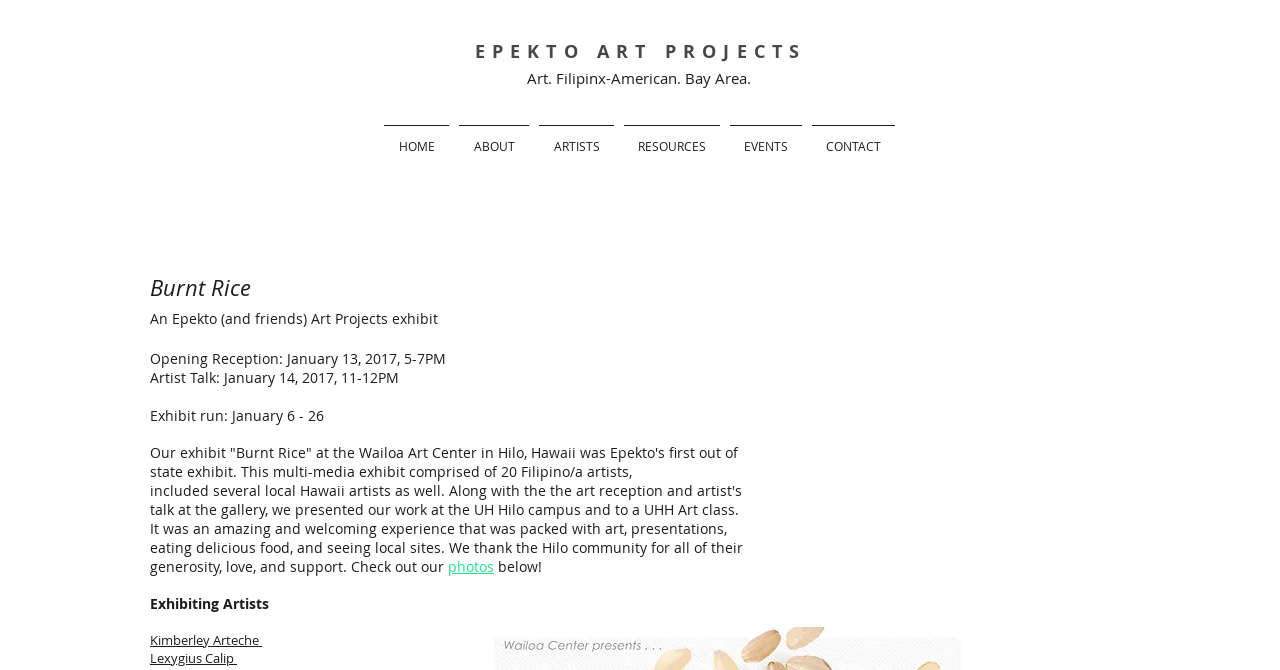Identify the bounding box coordinates of the specific part of the webpage to click to complete this instruction: "View ABOUT page".

[0.355, 0.187, 0.417, 0.224]